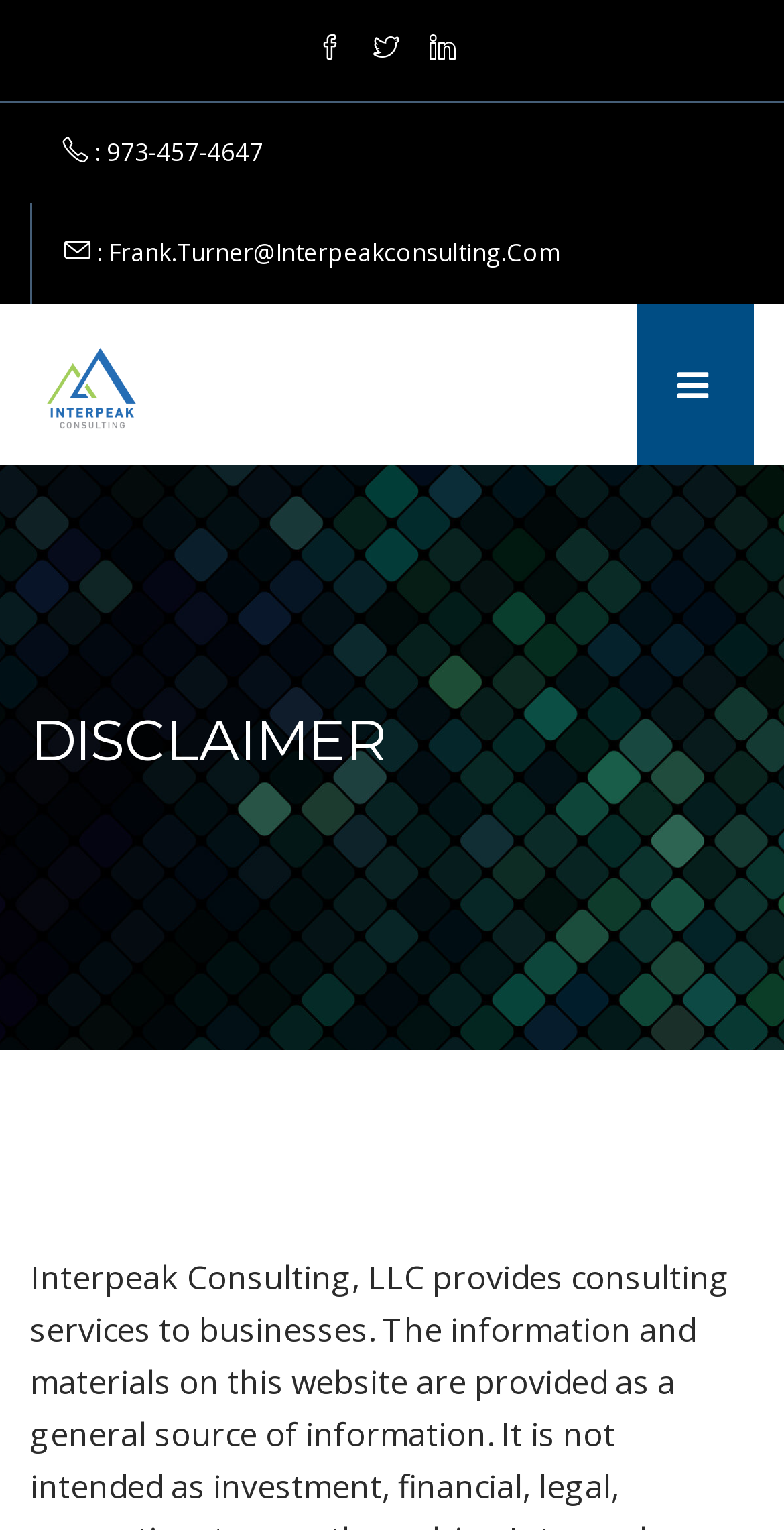Provide a thorough description of the webpage you see.

The webpage is titled "Disclaimer – InterpeakConsulting.com". At the top, there are three social media links, aligned horizontally, taking up about a quarter of the screen width. Below these links, there is a contact information section, which includes a phone number and an email address, both preceded by icons. The phone number is on the left, and the email address is on the right, with some space in between.

To the left of the contact information, there is a logo of InterpeakConsulting.com, which is an image accompanied by a link to the website. The logo is positioned slightly above the contact information.

On the right side of the page, there is a navigation menu, which is labeled as "primary-menu". It takes up about half of the screen width and is positioned below the contact information section.

The main content of the page is headed by a large heading that reads "DISCLAIMER", which spans the entire width of the page and is centered.